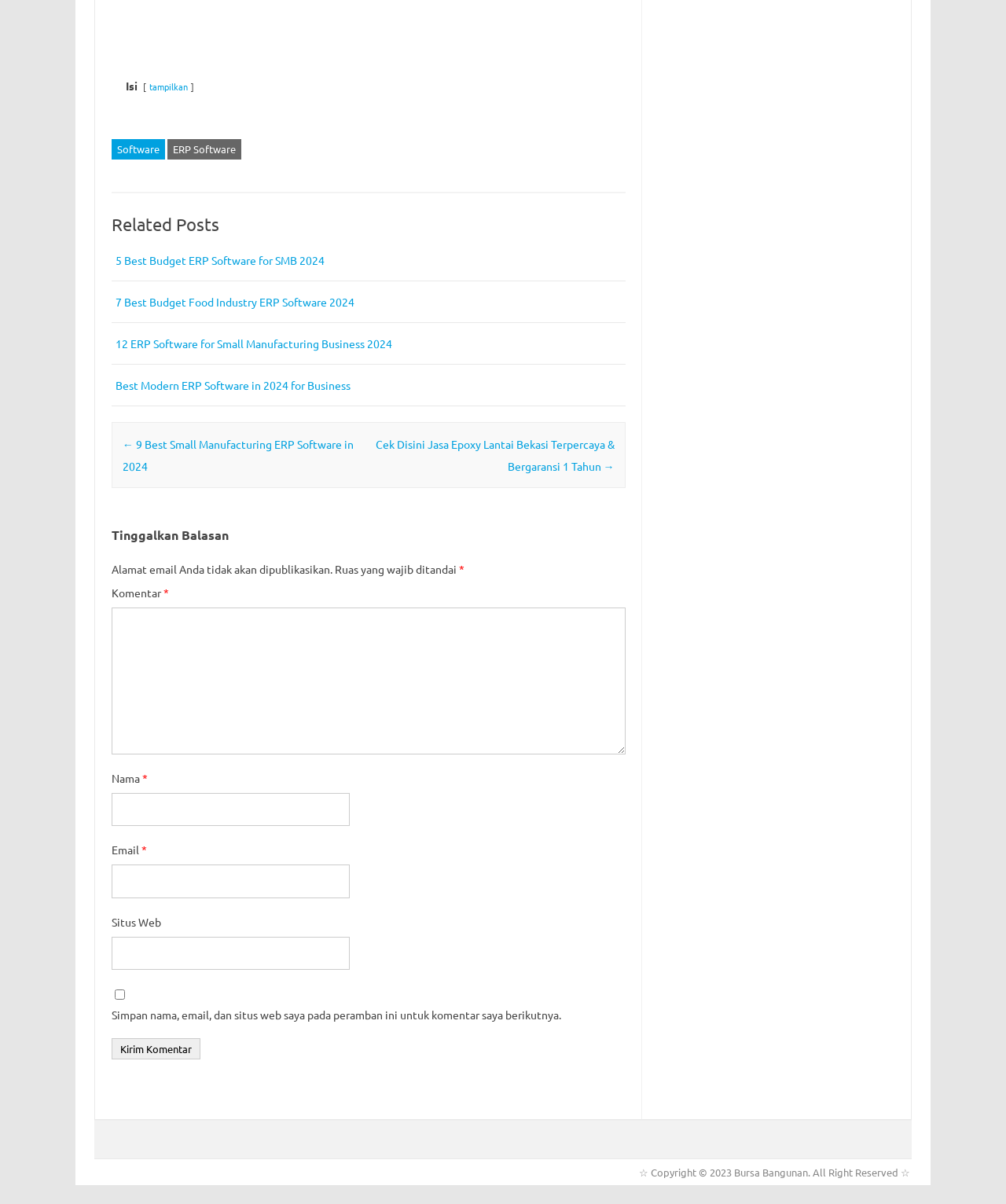Look at the image and answer the question in detail:
What is the purpose of the comment section?

The webpage has a comment section with fields for name, email, and website, and a button to submit the comment, which suggests that the purpose of the comment section is to allow users to leave a comment.